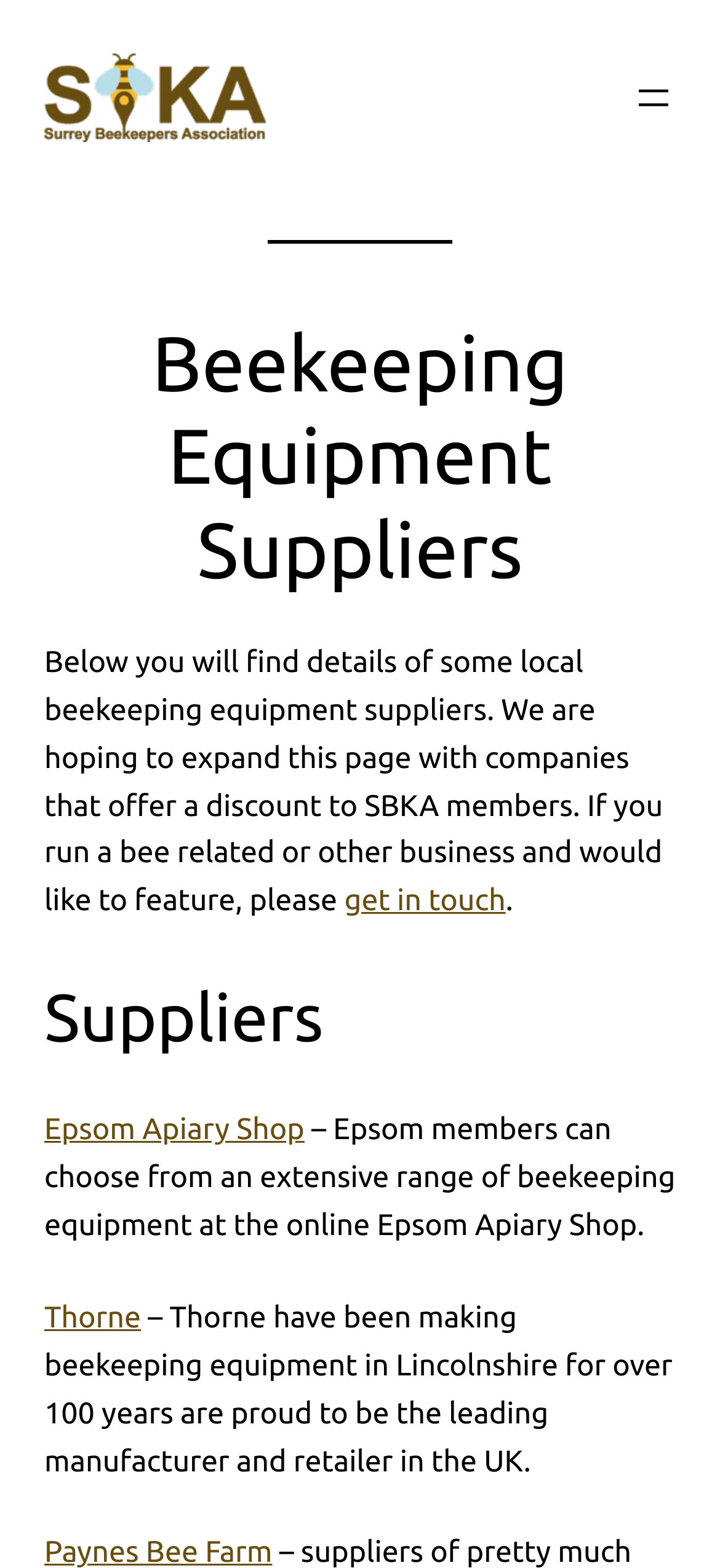What is the call to action for businesses that want to be featured?
Look at the image and answer the question using a single word or phrase.

Get in touch